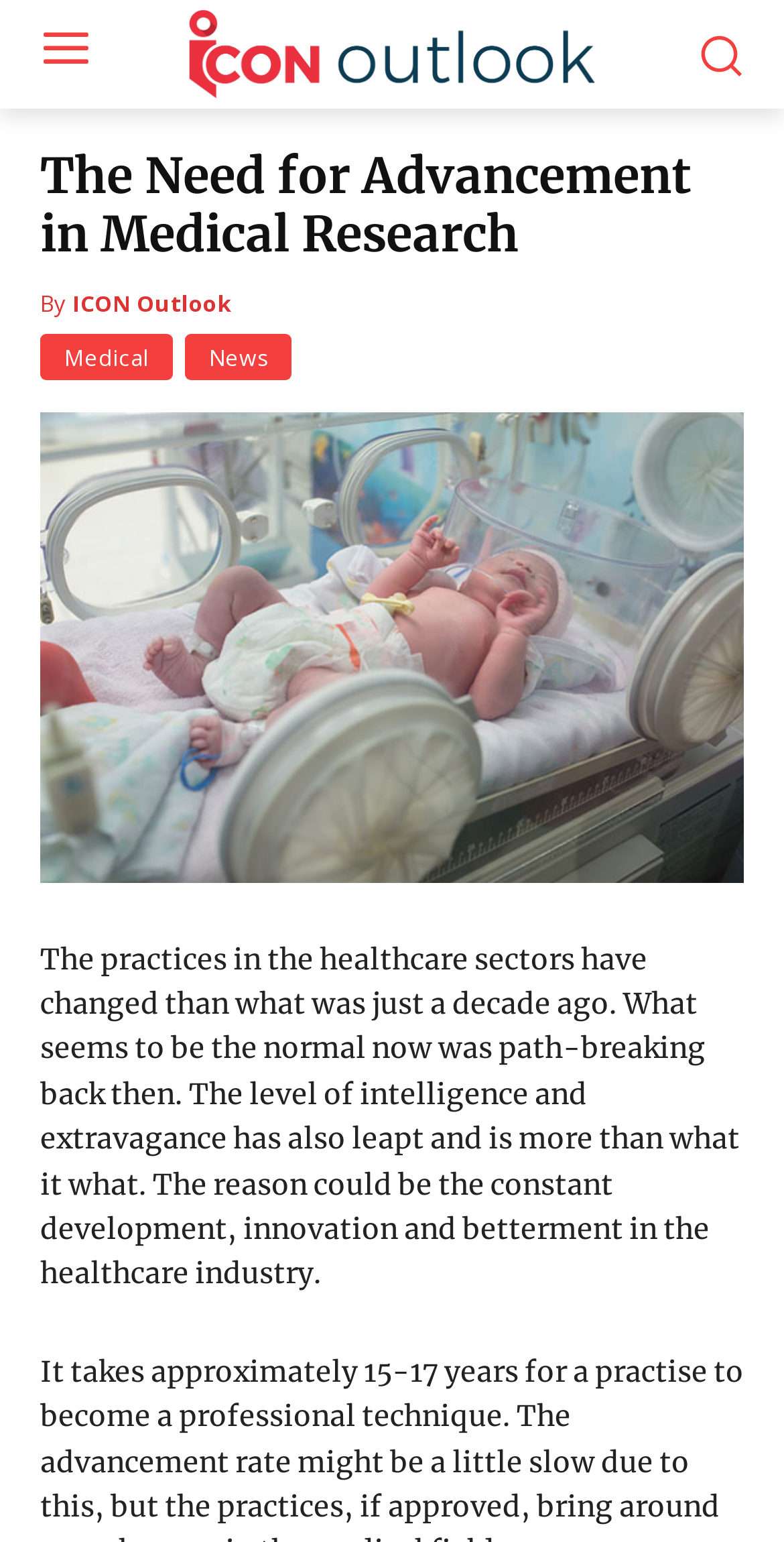How many links are there in the top section?
Look at the image and respond with a single word or a short phrase.

3